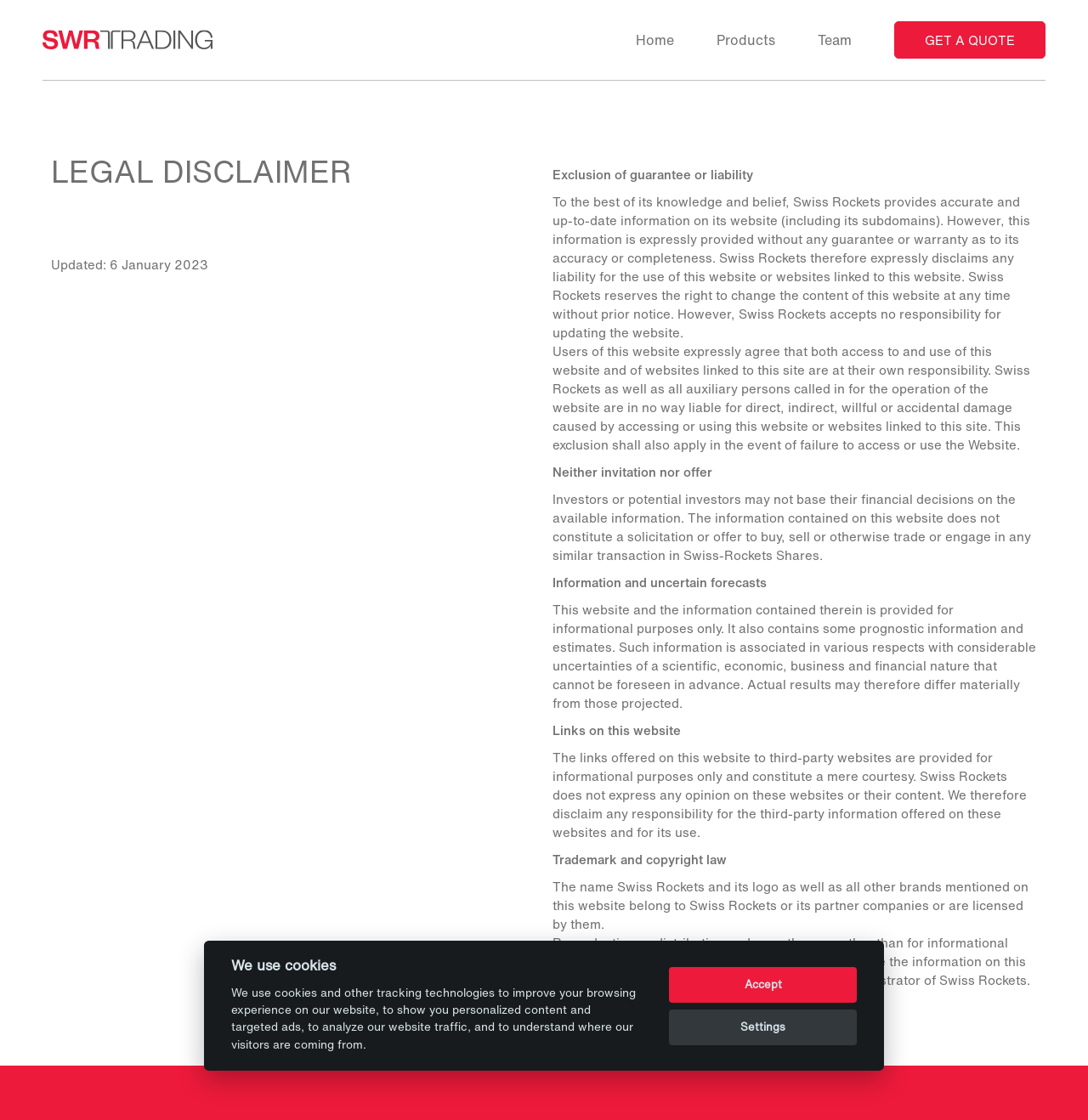Identify the bounding box for the UI element specified in this description: "parent_node: Home". The coordinates must be four float numbers between 0 and 1, formatted as [left, top, right, bottom].

[0.039, 0.022, 0.195, 0.049]